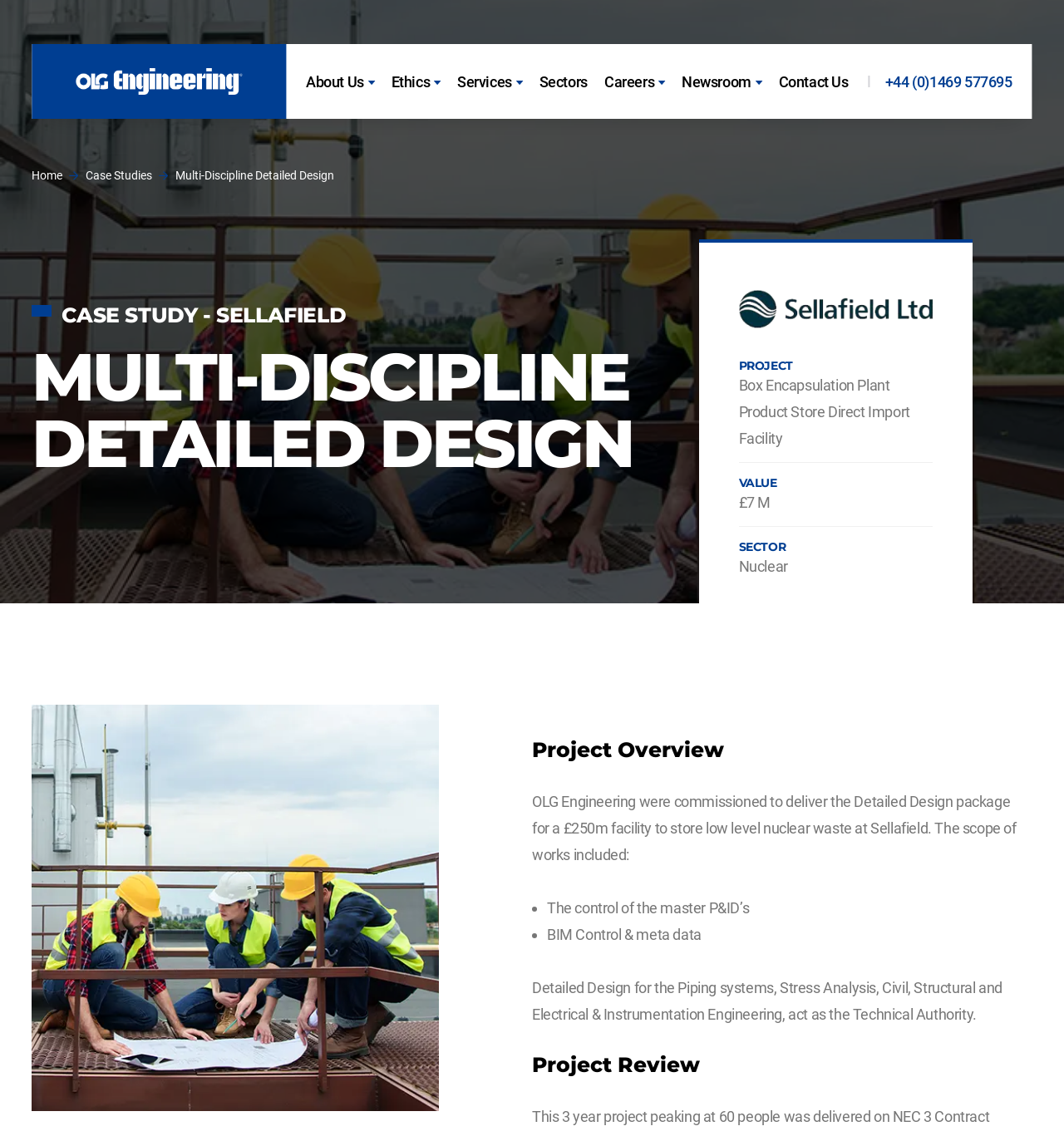Kindly provide the bounding box coordinates of the section you need to click on to fulfill the given instruction: "view case studies".

[0.081, 0.143, 0.143, 0.166]